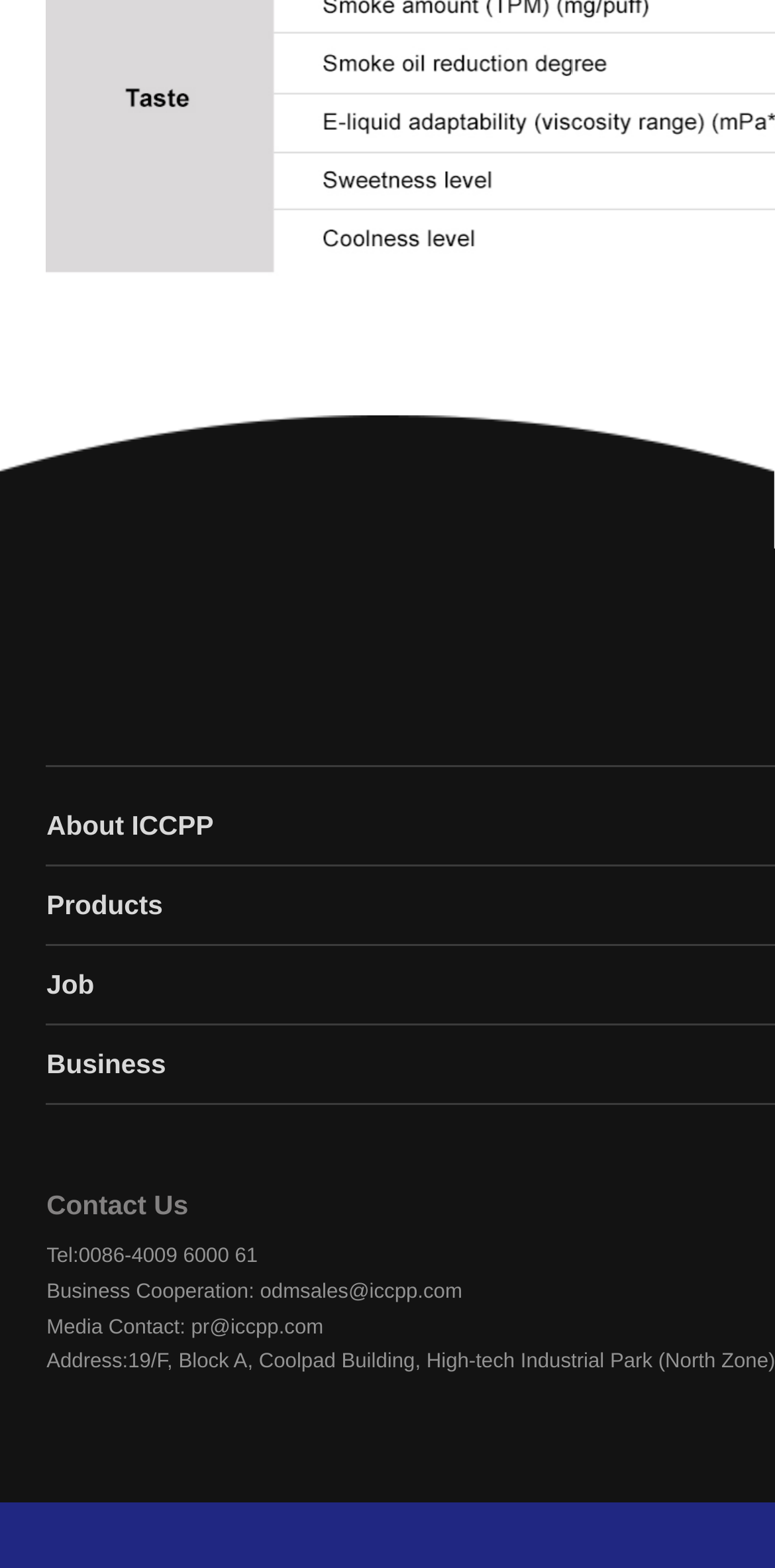How many main sections are there in the top navigation?
Based on the image, answer the question with a single word or brief phrase.

4